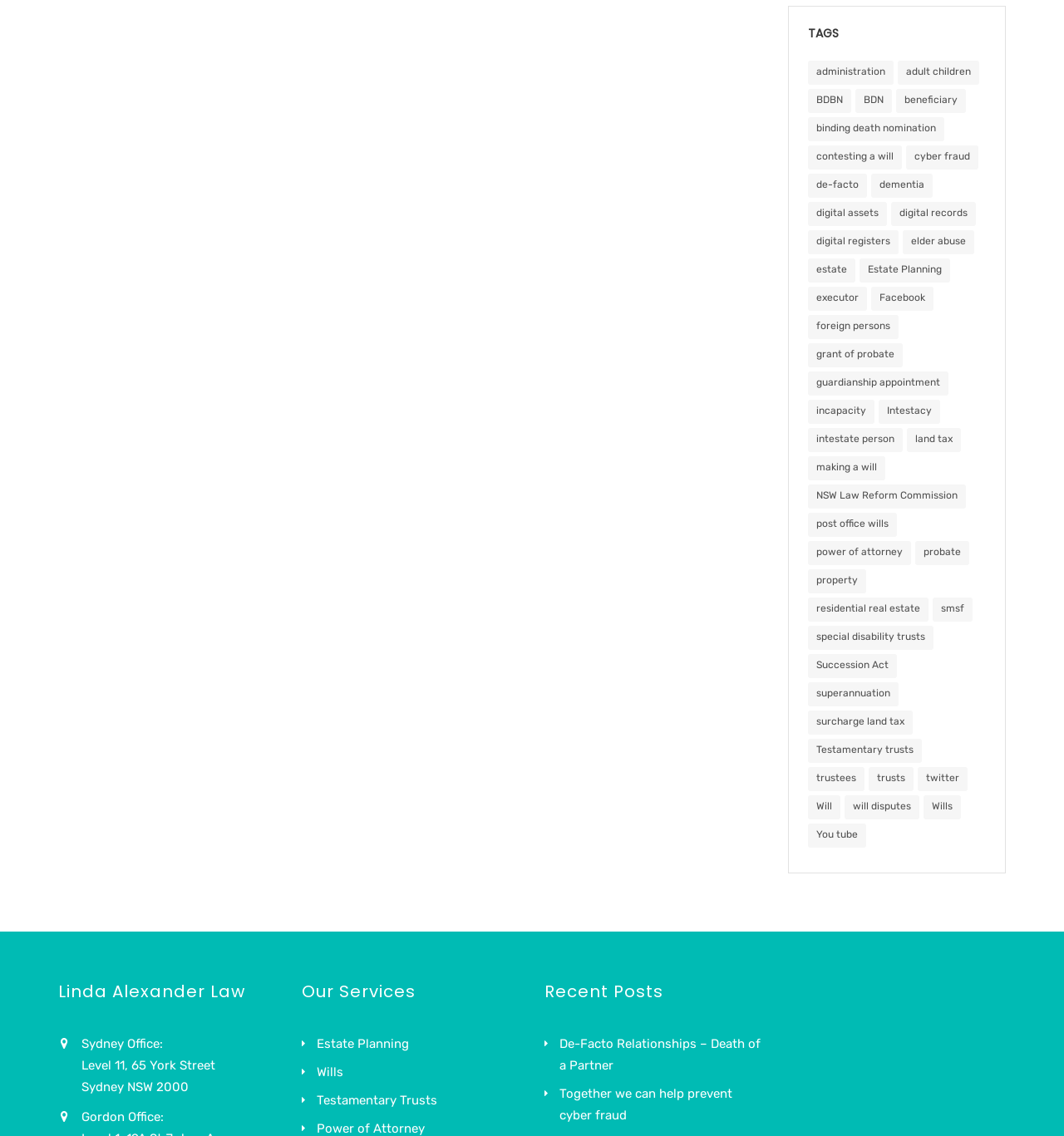Identify the bounding box coordinates for the element you need to click to achieve the following task: "Read 'De-Facto Relationships – Death of a Partner' post". The coordinates must be four float values ranging from 0 to 1, formatted as [left, top, right, bottom].

[0.526, 0.912, 0.715, 0.944]